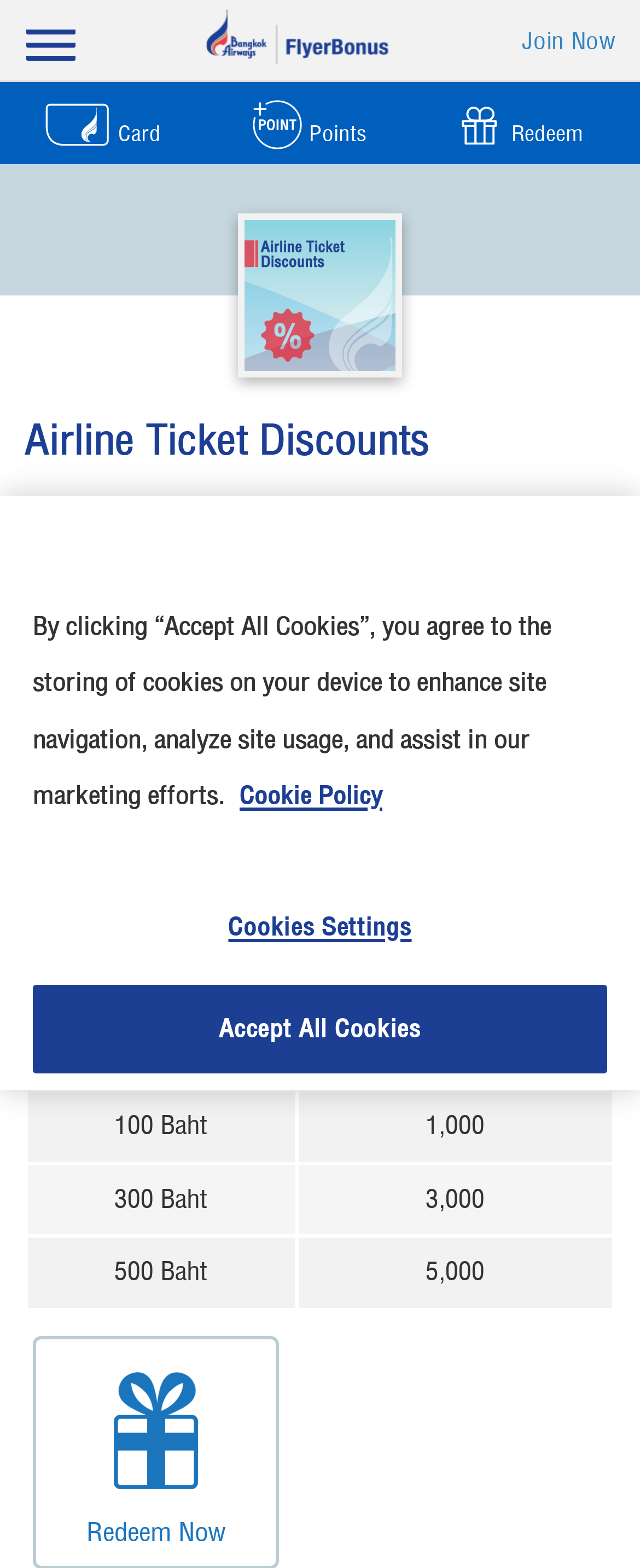Show the bounding box coordinates for the HTML element described as: "Card".

[0.0, 0.052, 0.315, 0.105]